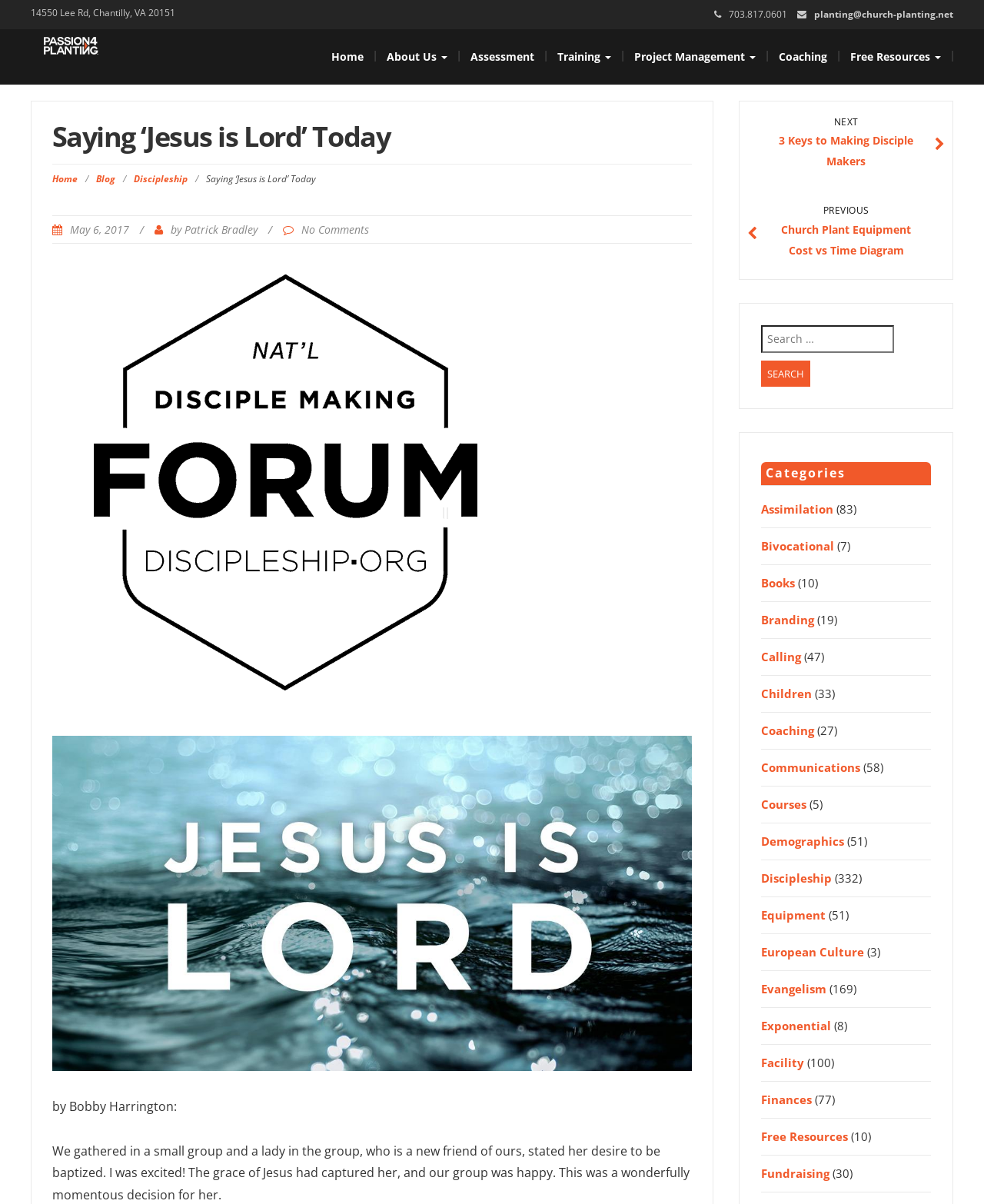Determine the bounding box coordinates for the area that needs to be clicked to fulfill this task: "Go to the 'Home' page". The coordinates must be given as four float numbers between 0 and 1, i.e., [left, top, right, bottom].

[0.053, 0.143, 0.079, 0.154]